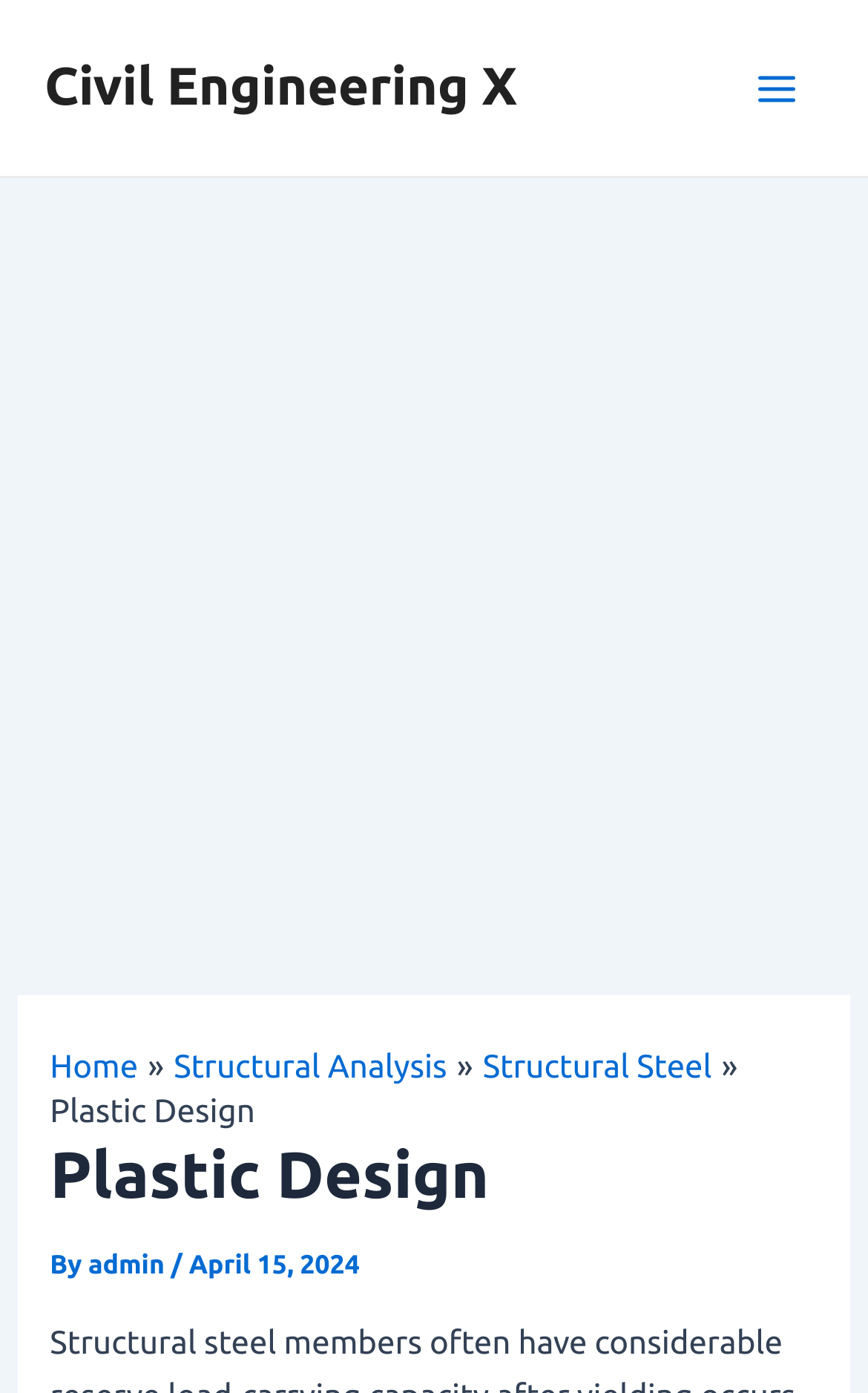What is the main menu button status?
Make sure to answer the question with a detailed and comprehensive explanation.

The main menu button is not expanded as indicated by the button 'Main Menu' with bounding box coordinates [0.841, 0.03, 0.949, 0.097] and the attribute 'expanded: False'.